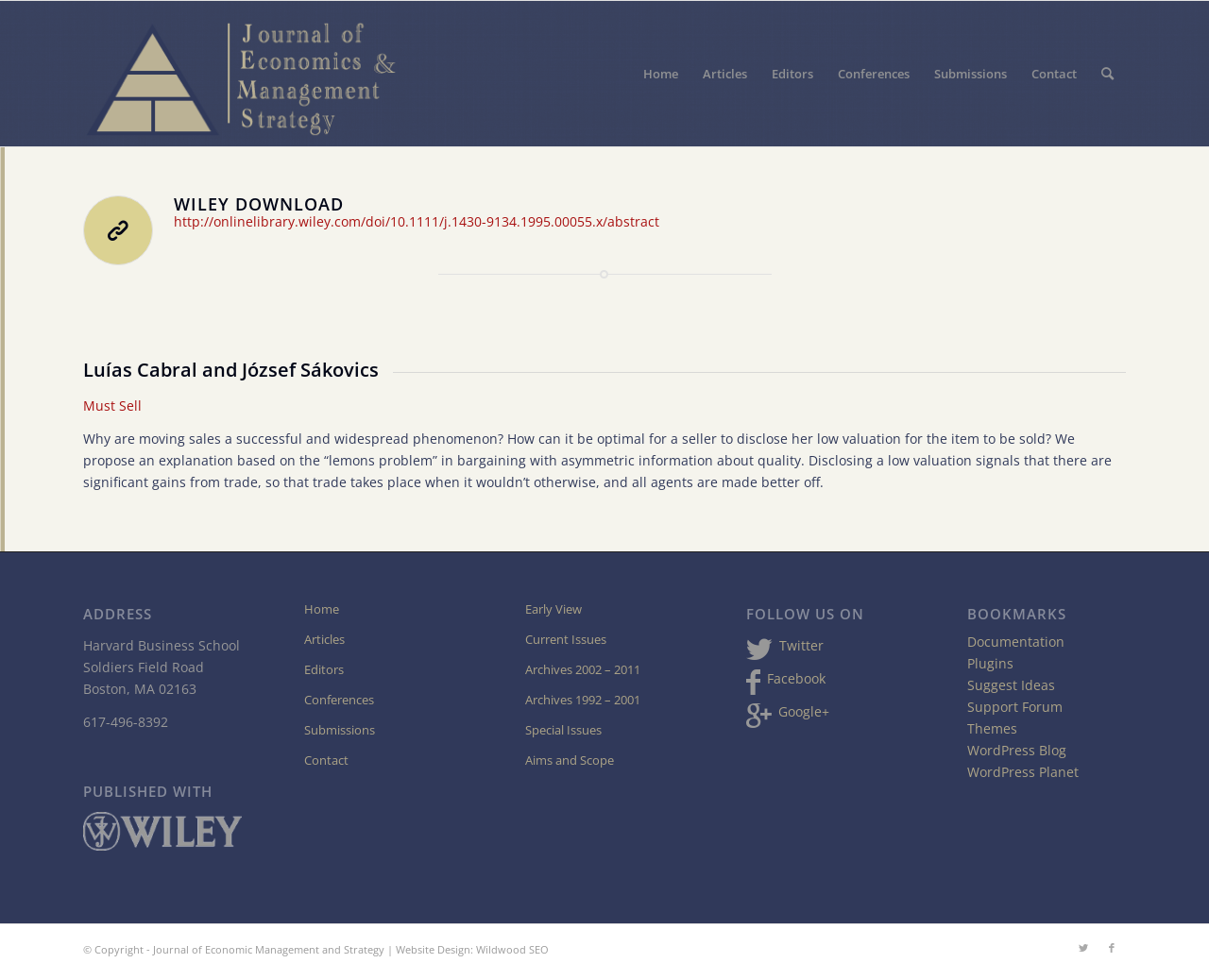Where is the Harvard Business School located?
Answer the question with a detailed explanation, including all necessary information.

The location of the Harvard Business School can be found in the address section of the webpage, which mentions 'Soldiers Field Road, Boston, MA 02163'.